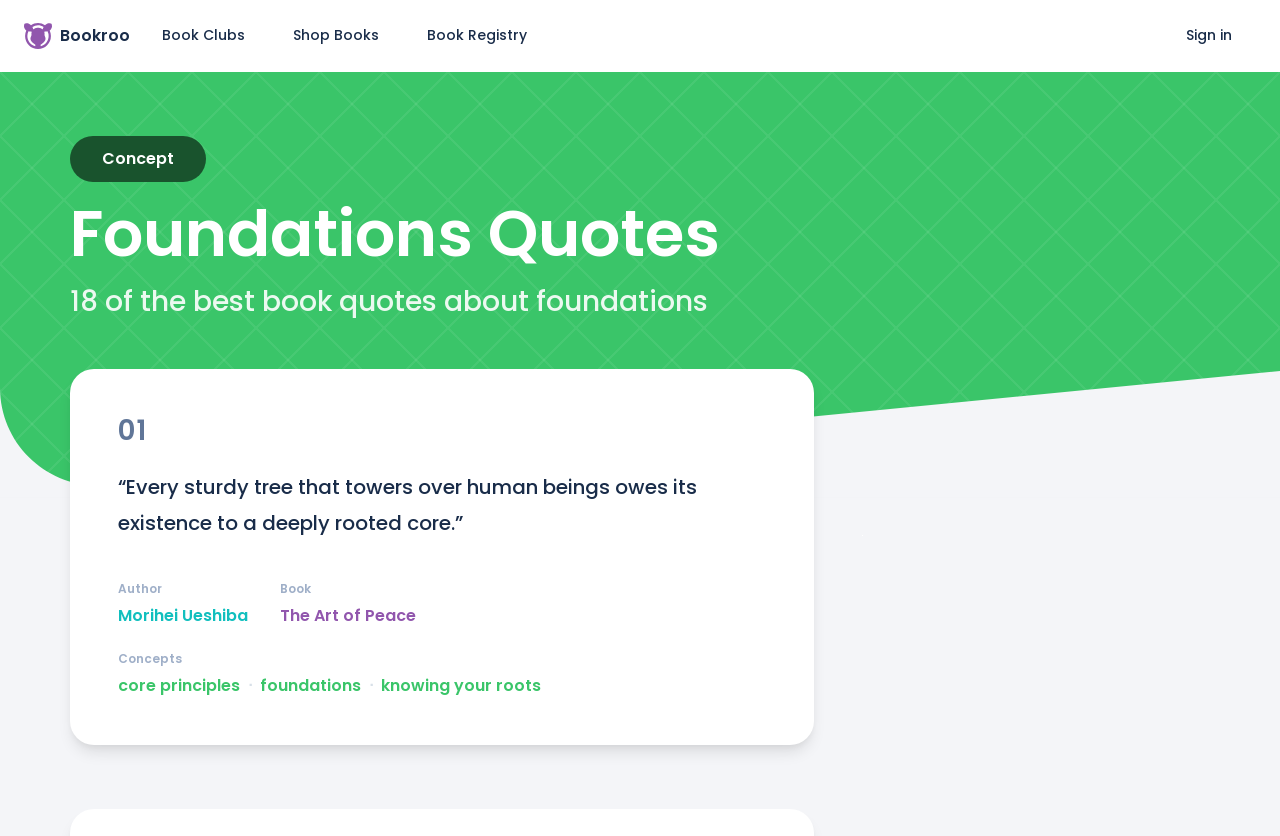Please look at the image and answer the question with a detailed explanation: What is the name of the book?

I inferred this answer by looking at the link element 'The Art of Peace' with bounding box coordinates [0.219, 0.723, 0.325, 0.75] and the static text element 'Book' with bounding box coordinates [0.219, 0.693, 0.243, 0.714]. This suggests that the book being referred to is 'The Art of Peace'.